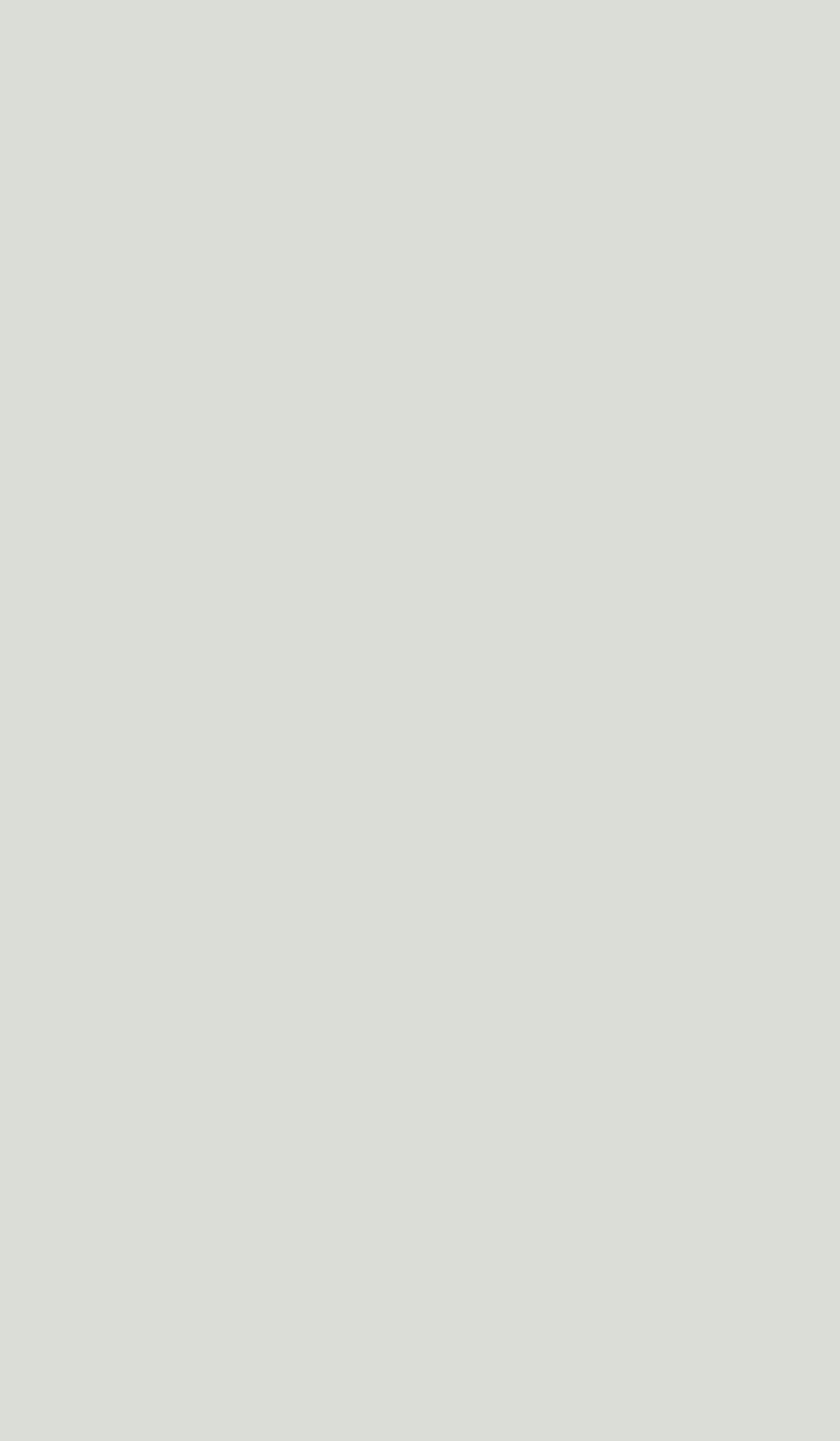Identify the bounding box coordinates of the clickable section necessary to follow the following instruction: "Explore Grande Instagram". The coordinates should be presented as four float numbers from 0 to 1, i.e., [left, top, right, bottom].

[0.259, 0.535, 0.341, 0.583]